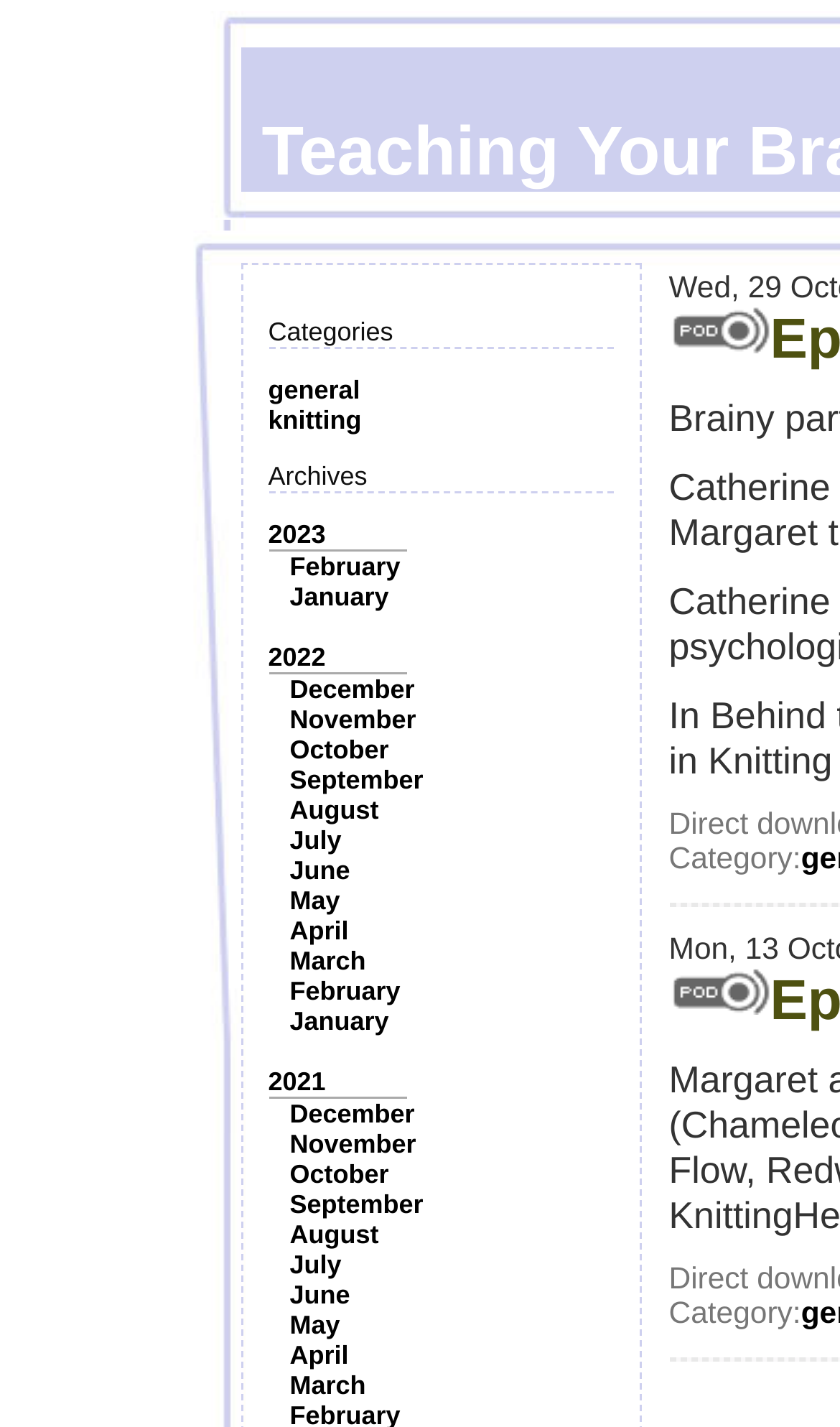Predict the bounding box for the UI component with the following description: "October".

[0.345, 0.812, 0.463, 0.833]